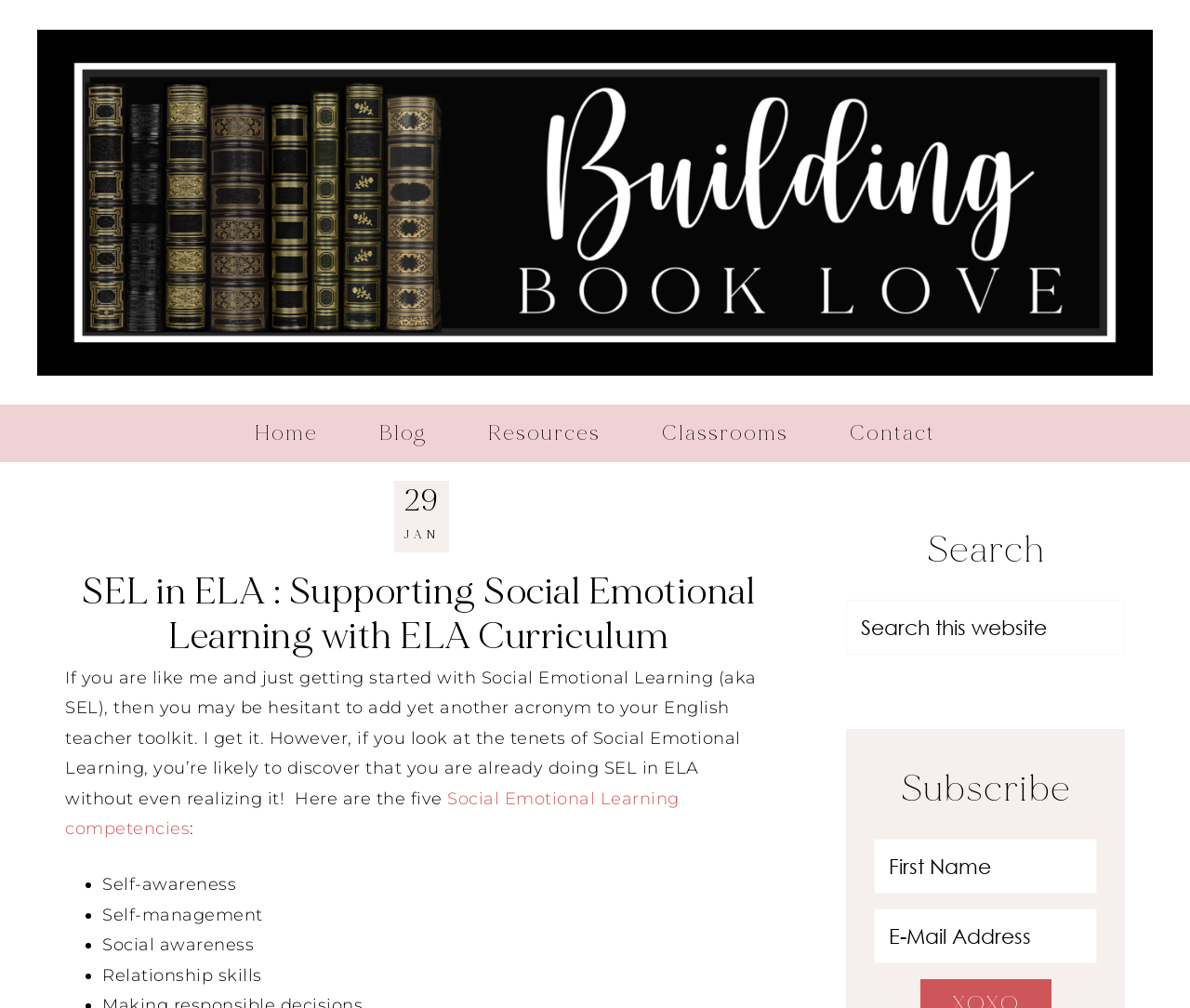What is the purpose of the search box?
Please answer the question with as much detail as possible using the screenshot.

I determined the purpose of the search box by looking at the searchbox element with the text 'Search this website', which indicates that it is used to search the website.